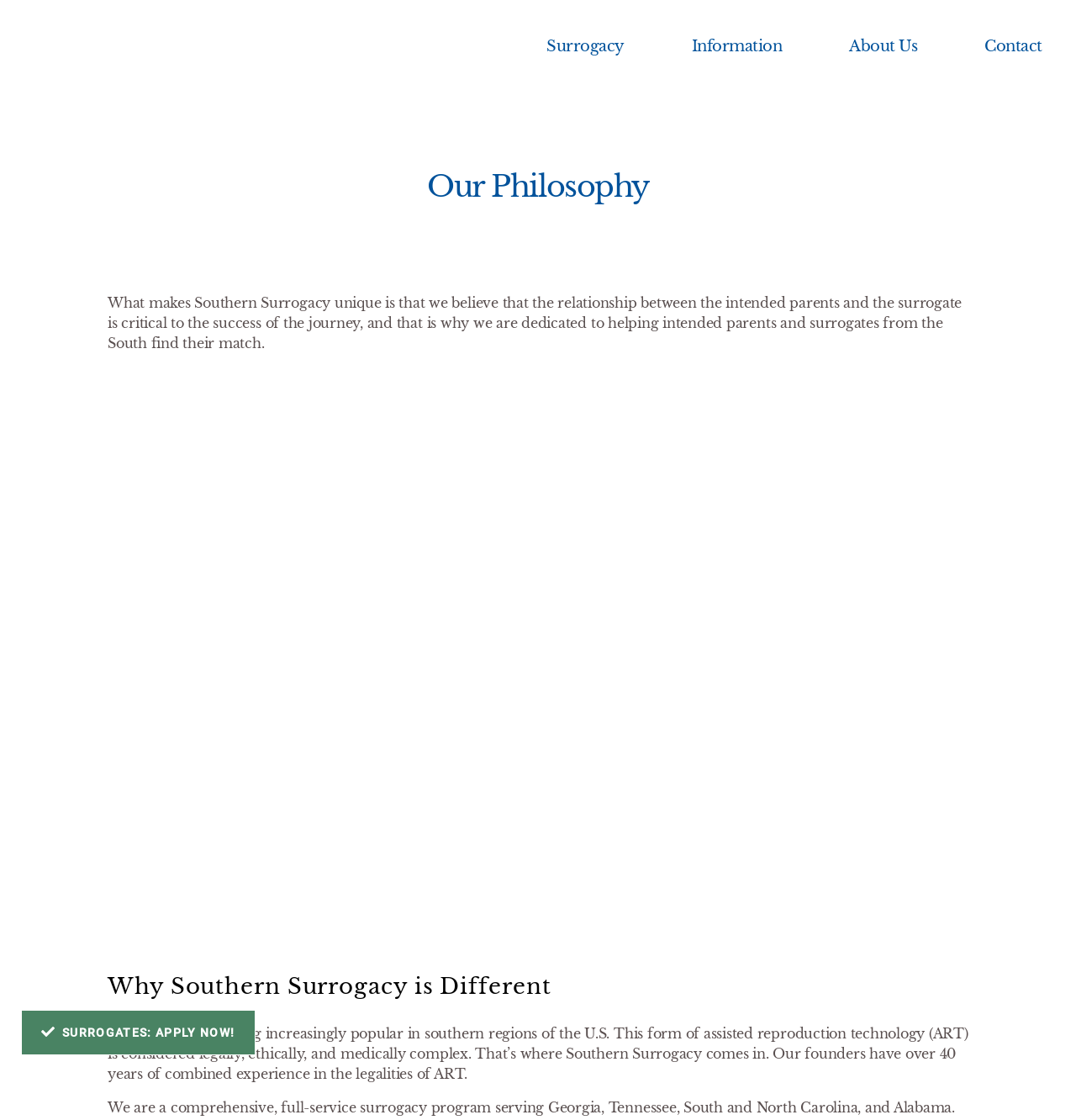Examine the screenshot and answer the question in as much detail as possible: What is the purpose of Southern Surrogacy?

The purpose of Southern Surrogacy is to help intended parents and surrogates from the South find their match, as stated in the StaticText element with the text '...and that is why we are dedicated to helping intended parents and surrogates from the South find their match'.